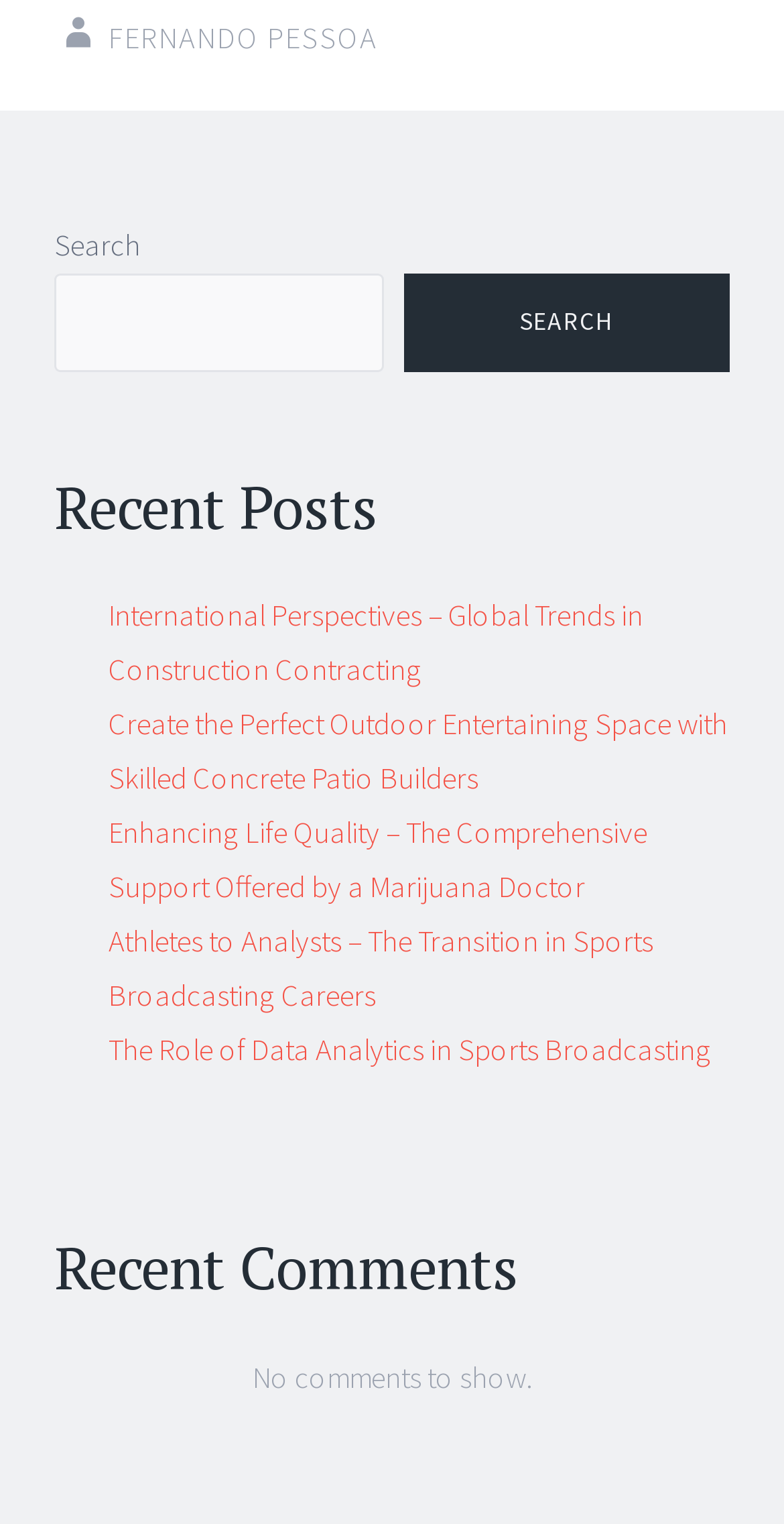Determine the bounding box coordinates for the element that should be clicked to follow this instruction: "view Athletes to Analysts – The Transition in Sports Broadcasting Careers". The coordinates should be given as four float numbers between 0 and 1, in the format [left, top, right, bottom].

[0.138, 0.605, 0.833, 0.666]